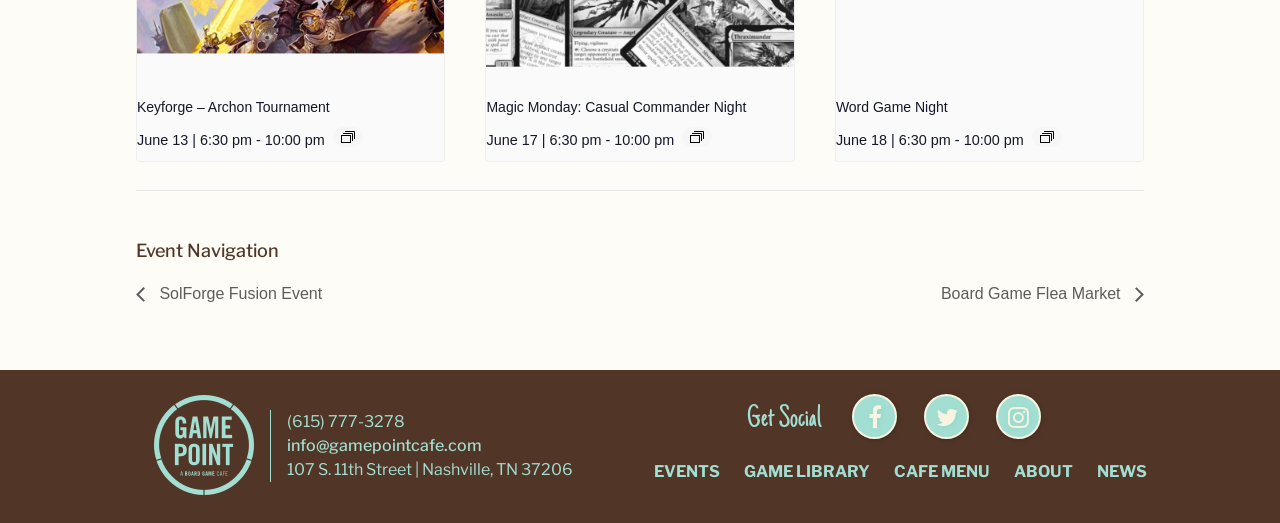Can you find the bounding box coordinates for the element to click on to achieve the instruction: "Click on the 'Keyforge – Archon Tournament' event"?

[0.107, 0.189, 0.258, 0.22]